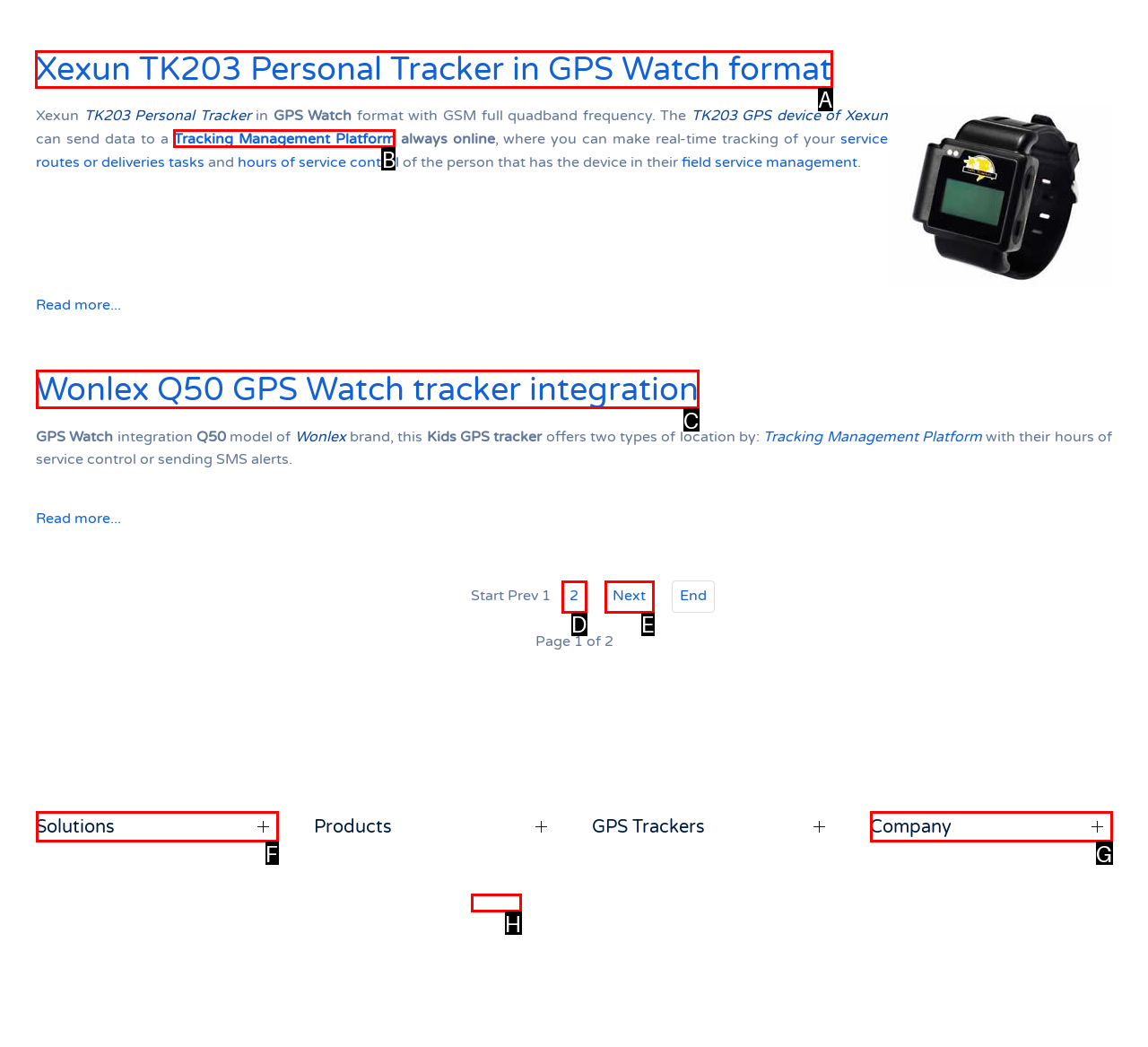Choose the letter that corresponds to the correct button to accomplish the task: Click on the 'Xexun TK203 Personal Tracker in GPS Watch format' link
Reply with the letter of the correct selection only.

A